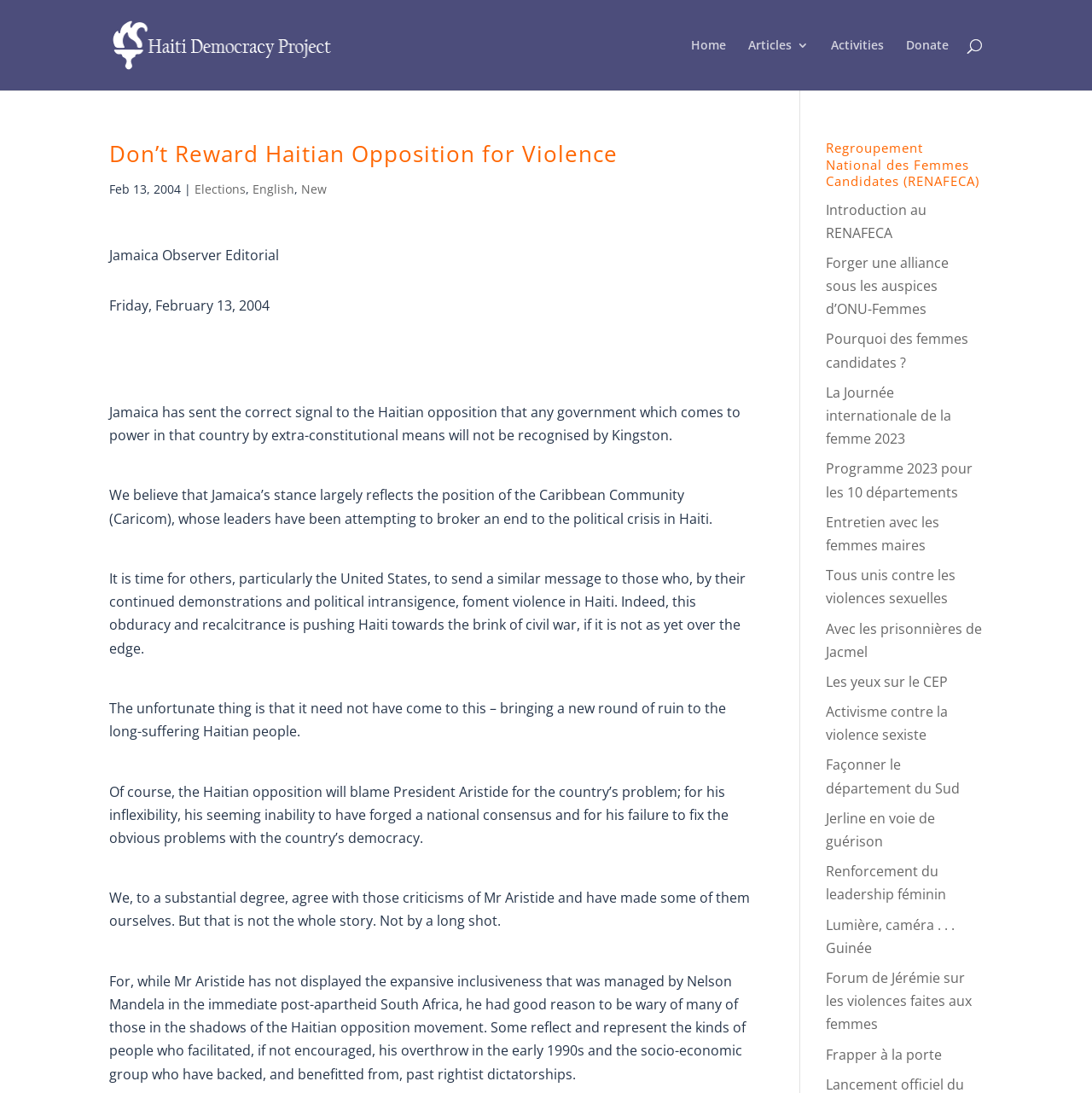Please identify the bounding box coordinates of the clickable region that I should interact with to perform the following instruction: "Visit the 'Elections' page". The coordinates should be expressed as four float numbers between 0 and 1, i.e., [left, top, right, bottom].

[0.178, 0.165, 0.225, 0.18]